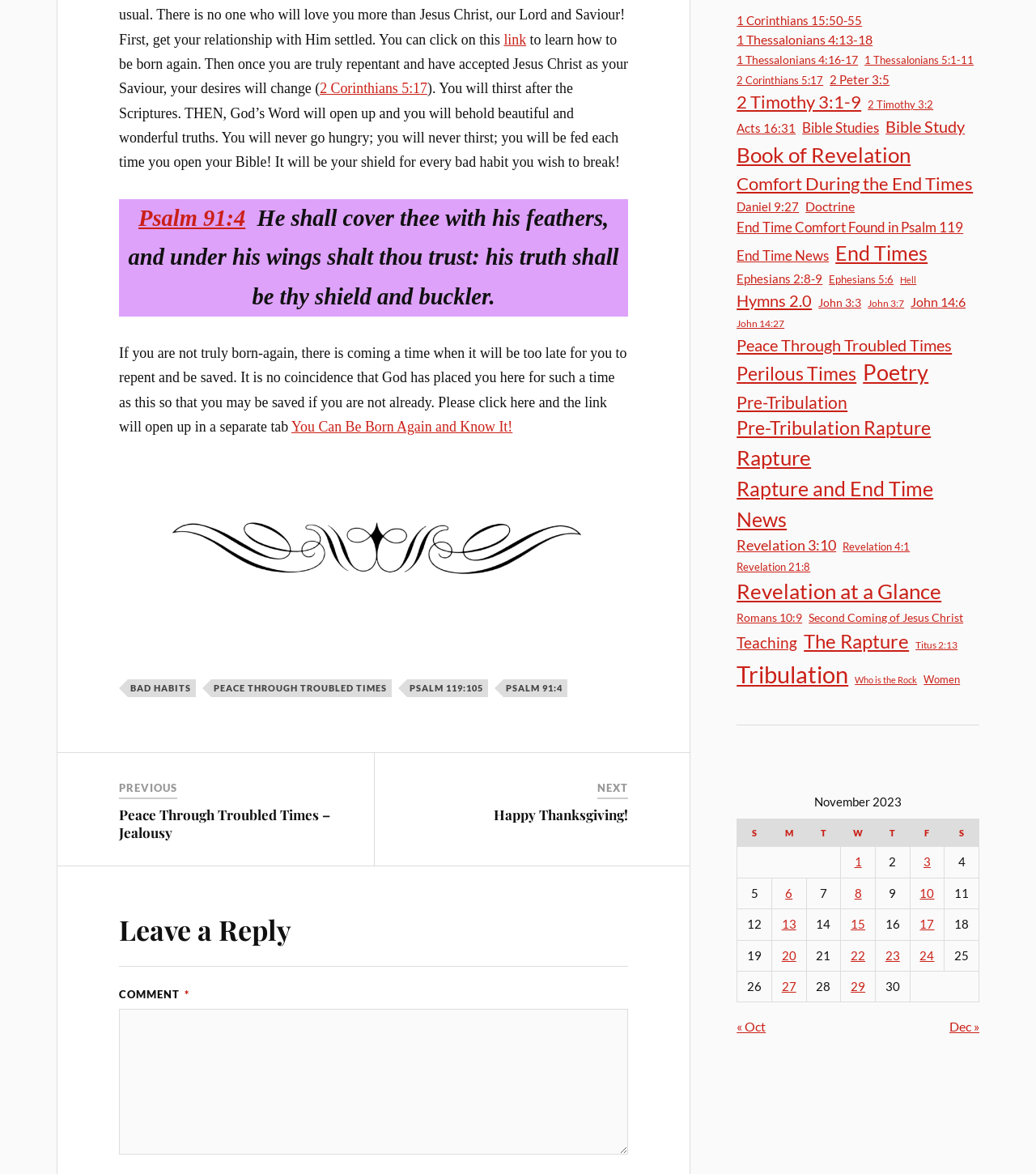Pinpoint the bounding box coordinates of the clickable area needed to execute the instruction: "Leave a comment". The coordinates should be specified as four float numbers between 0 and 1, i.e., [left, top, right, bottom].

[0.115, 0.859, 0.606, 0.983]